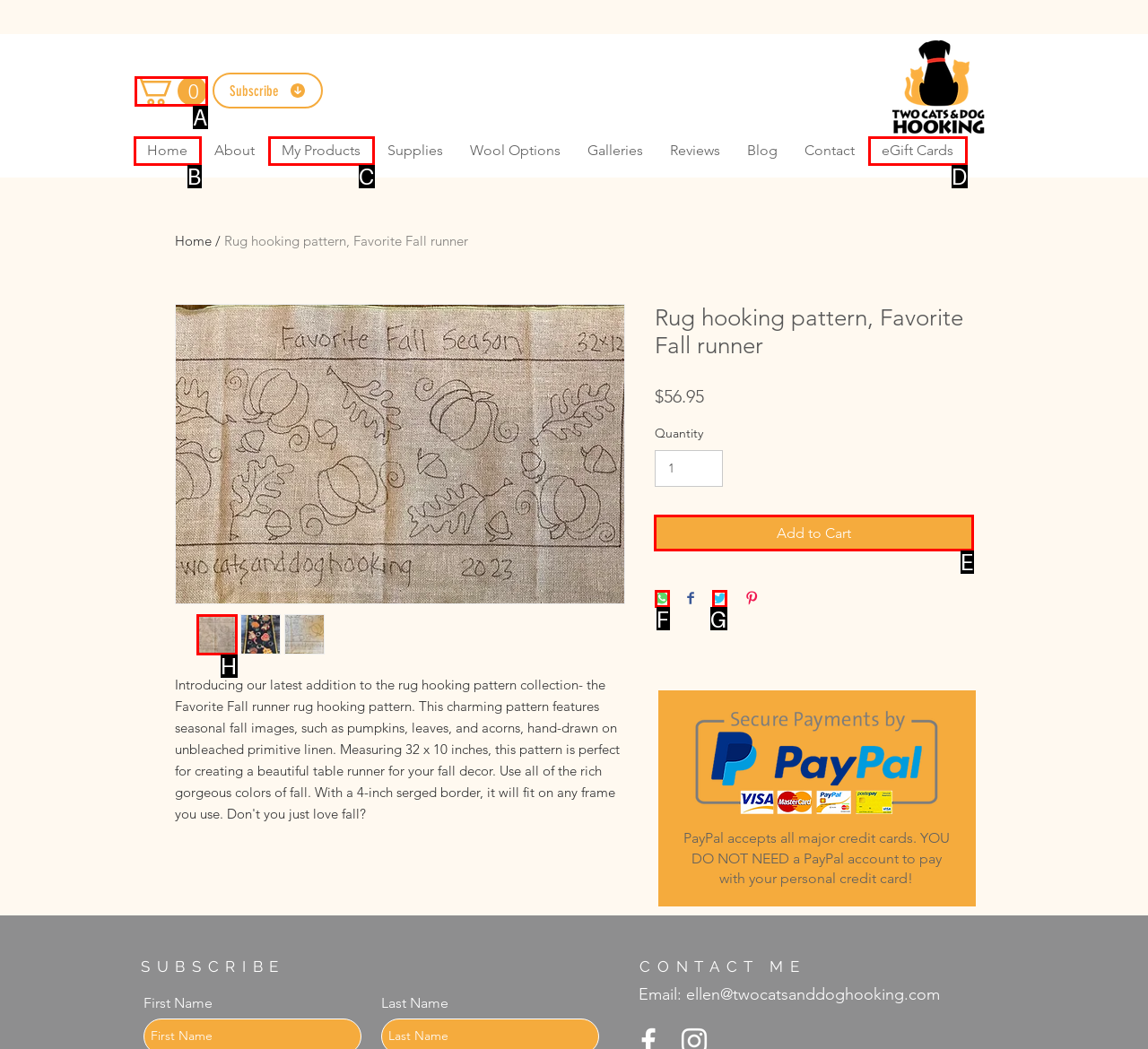Please indicate which HTML element to click in order to fulfill the following task: Click the 'Add to Cart' button Respond with the letter of the chosen option.

E